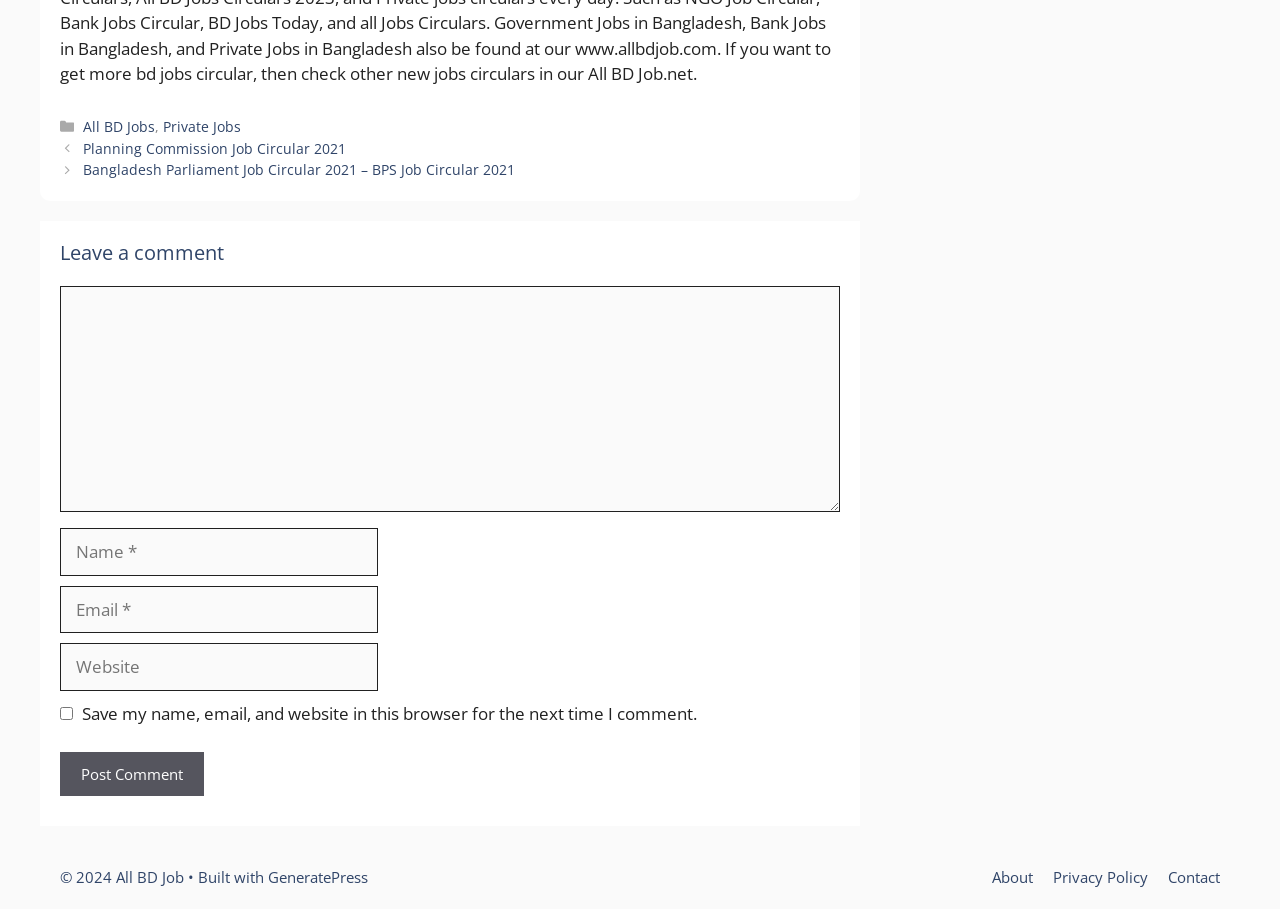Find the bounding box coordinates of the element's region that should be clicked in order to follow the given instruction: "Enter your name". The coordinates should consist of four float numbers between 0 and 1, i.e., [left, top, right, bottom].

[0.047, 0.581, 0.295, 0.634]